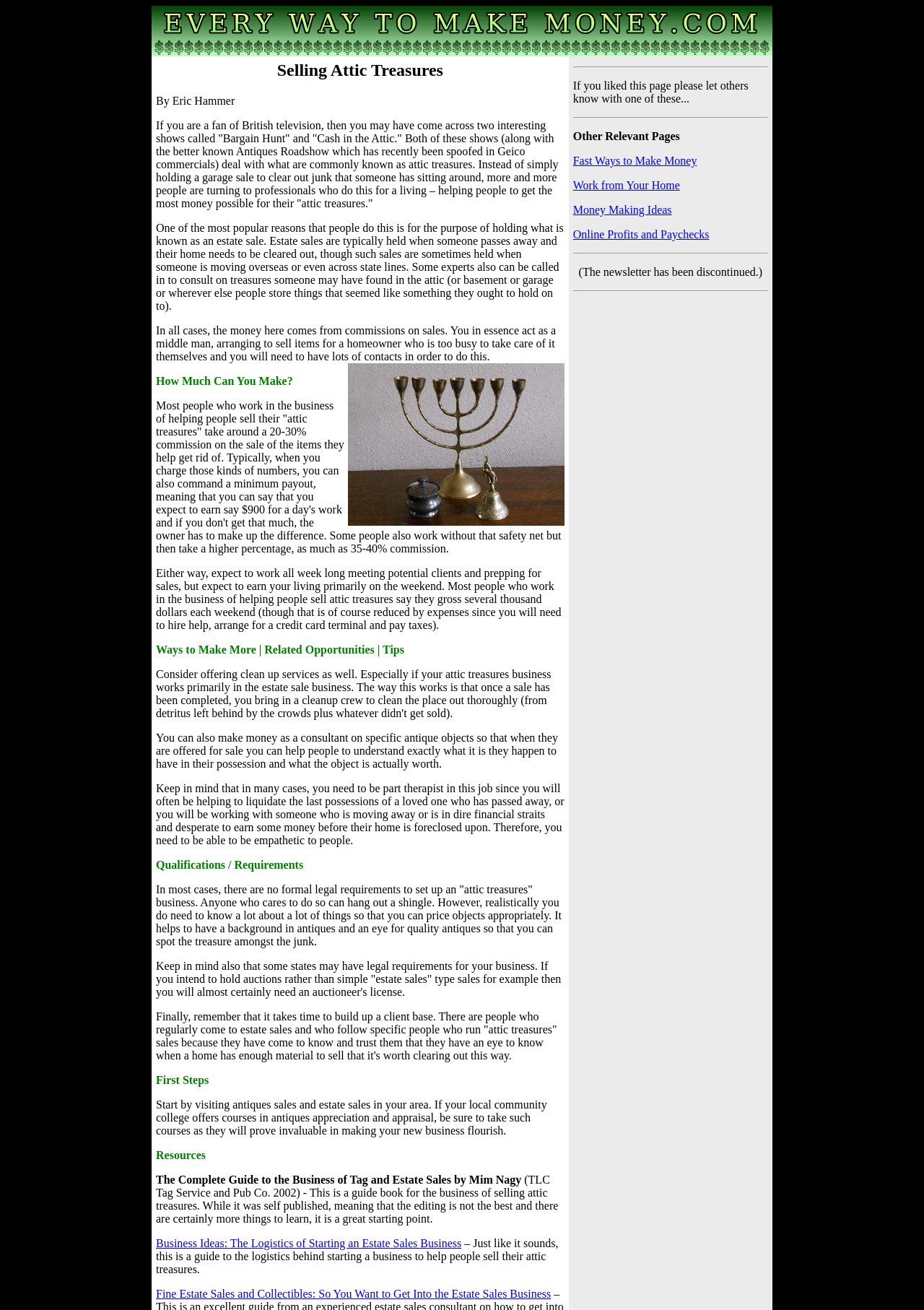Extract the bounding box coordinates for the HTML element that matches this description: "Fast Ways to Make Money". The coordinates should be four float numbers between 0 and 1, i.e., [left, top, right, bottom].

[0.62, 0.118, 0.754, 0.127]